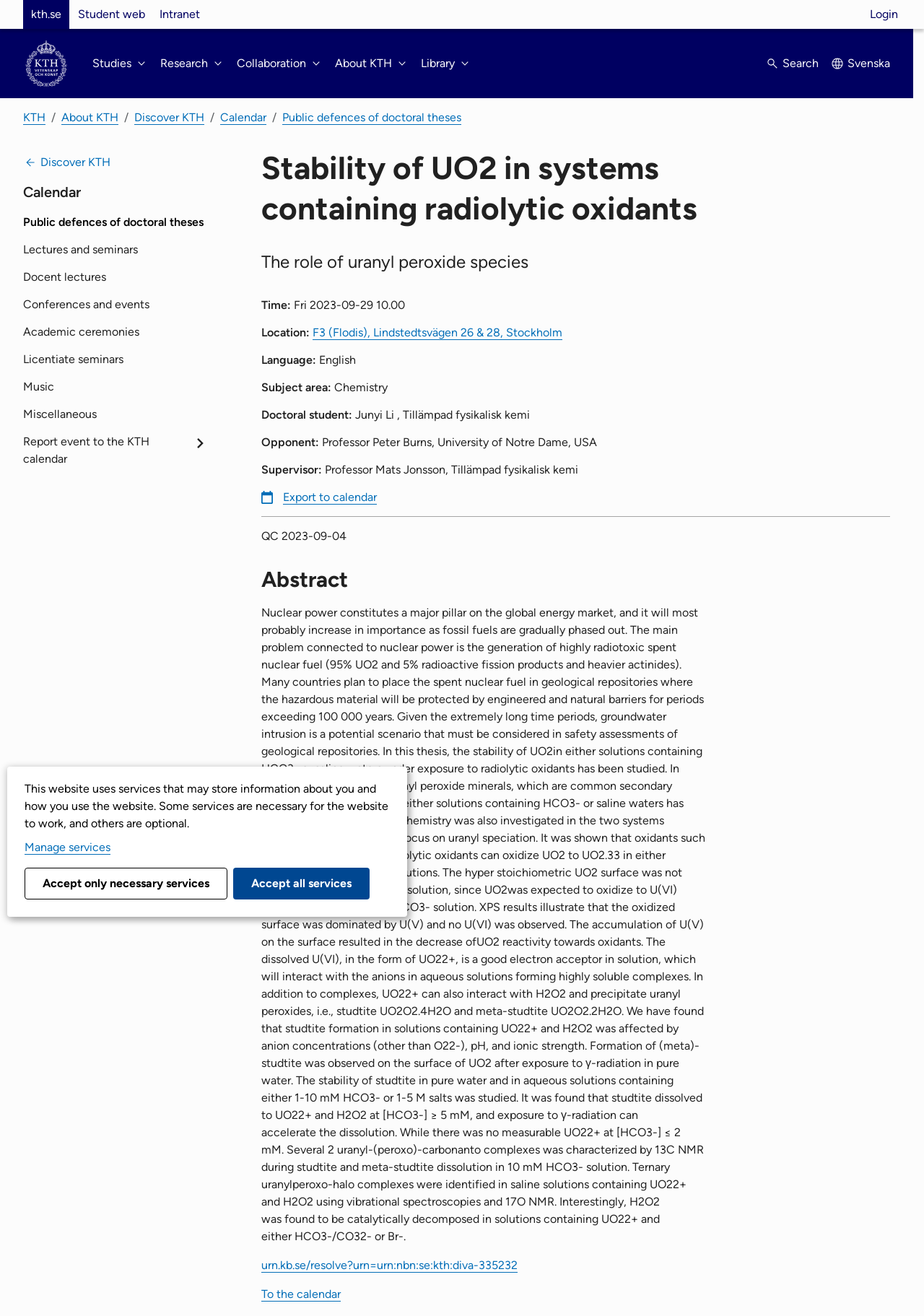Who is the opponent of the doctoral student?
Provide a short answer using one word or a brief phrase based on the image.

Professor Peter Burns, University of Notre Dame, USA